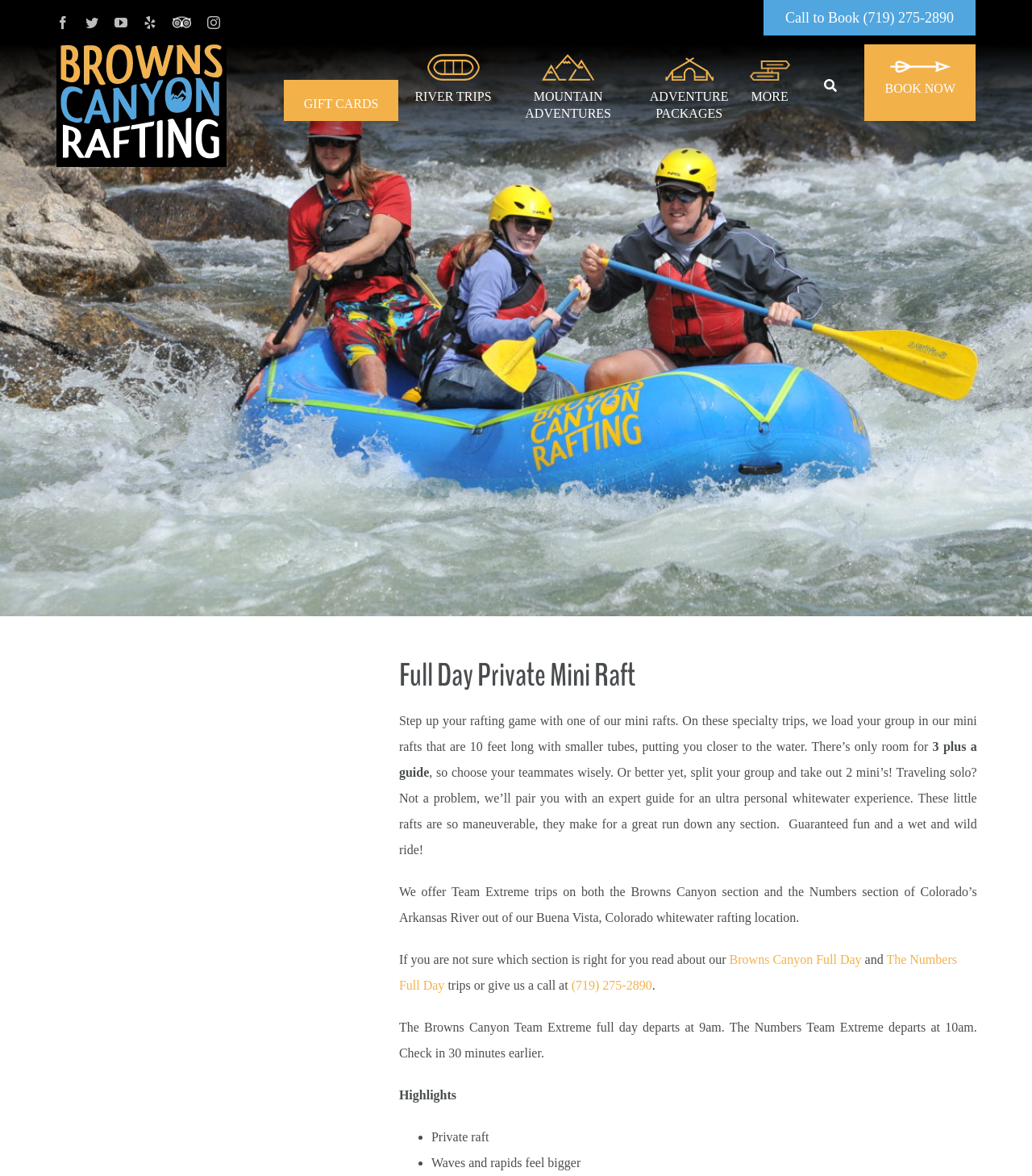Identify the bounding box coordinates of the HTML element based on this description: "Adventure Packages".

[0.609, 0.049, 0.726, 0.103]